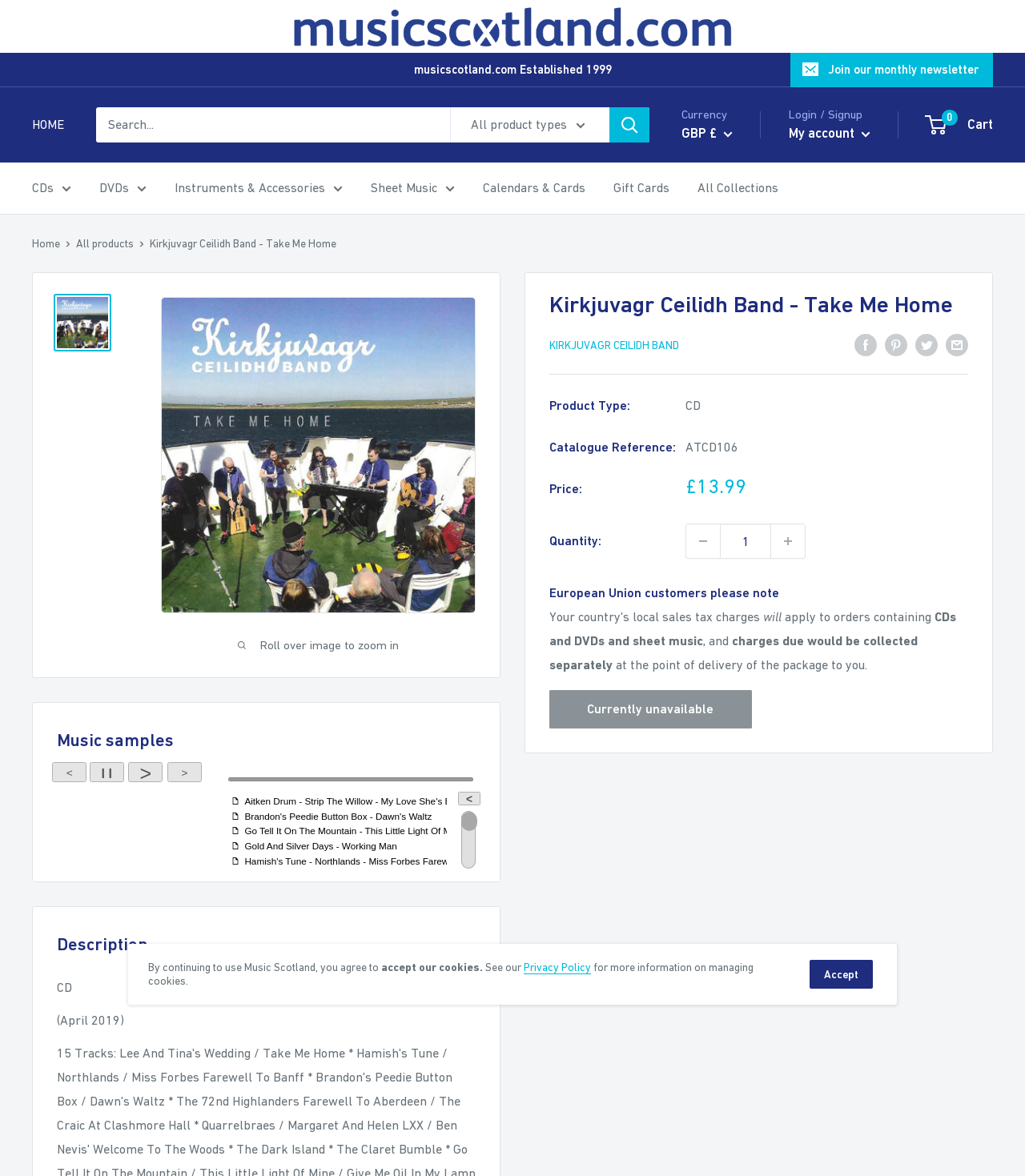What is the price of the CD?
Please craft a detailed and exhaustive response to the question.

The price of the CD can be found in the product information section, where it says 'Price: £13.99'.